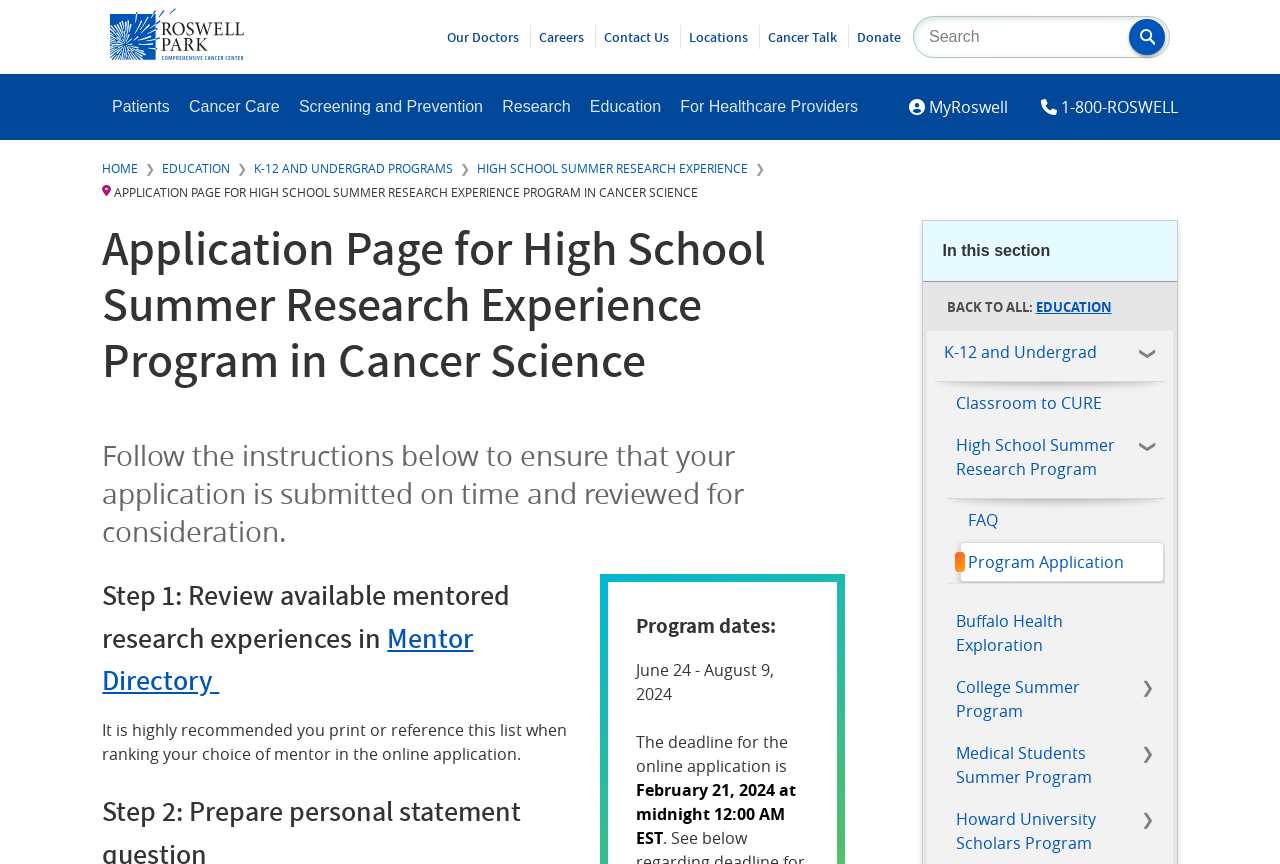Identify the main heading from the webpage and provide its text content.

Application Page for High School Summer Research Experience Program in Cancer Science